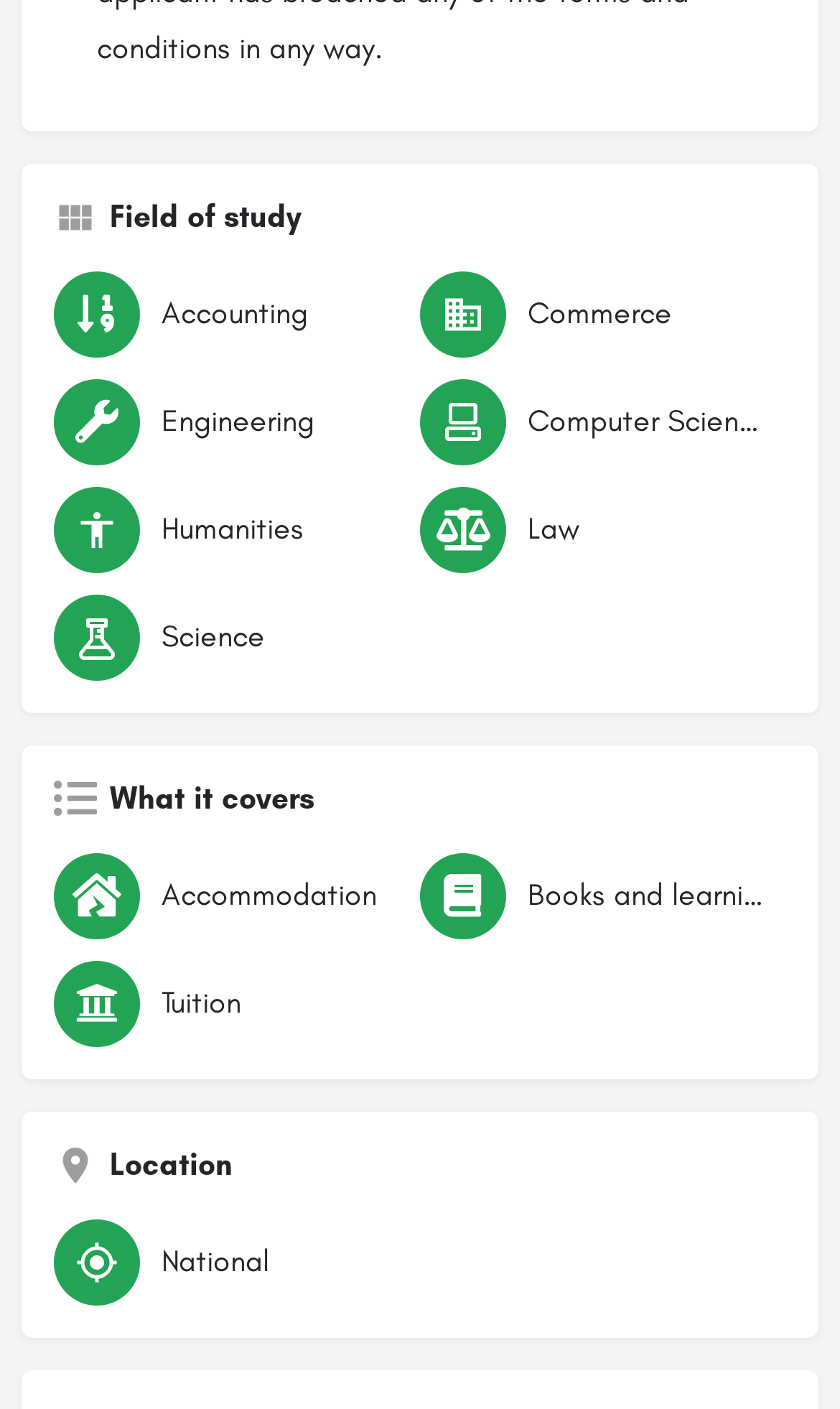Specify the bounding box coordinates of the region I need to click to perform the following instruction: "Explore National location". The coordinates must be four float numbers in the range of 0 to 1, i.e., [left, top, right, bottom].

[0.064, 0.865, 0.91, 0.927]